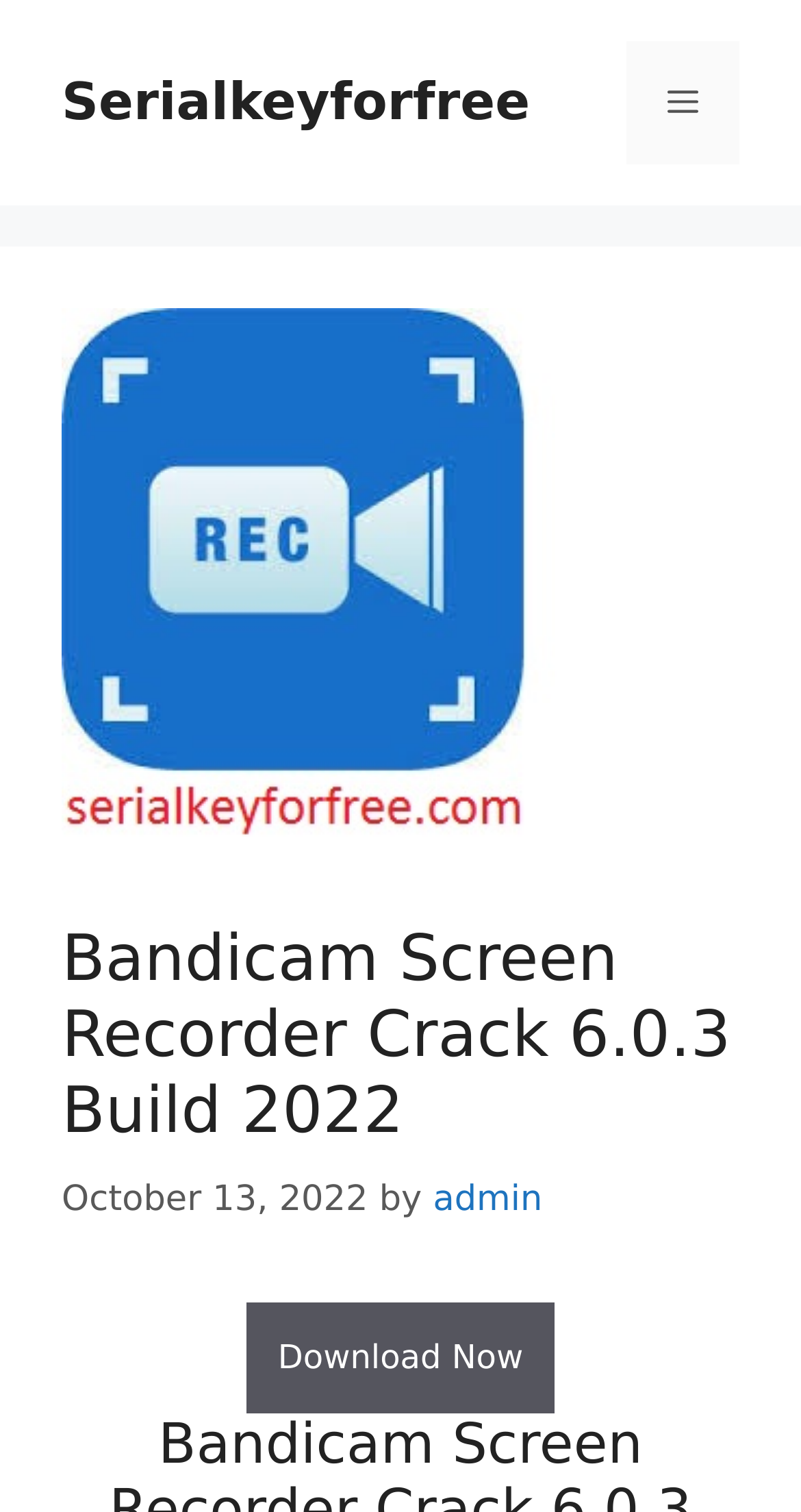What is the purpose of the 'Download Now' button?
Answer the question with detailed information derived from the image.

I determined this answer by analyzing the context of the 'Download Now' button, which is located below the header section and has a prominent position on the webpage. The button's text and position suggest that it is intended for users to download the Bandicam screen recorder software.